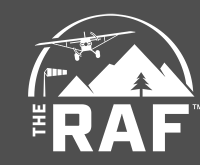Utilize the details in the image to thoroughly answer the following question: What is written below the graphic in the emblem?

The prominent text 'THE RAF' is emblazoned below the graphic in the emblem, emphasizing the organization's identity and mission, as described in the caption.